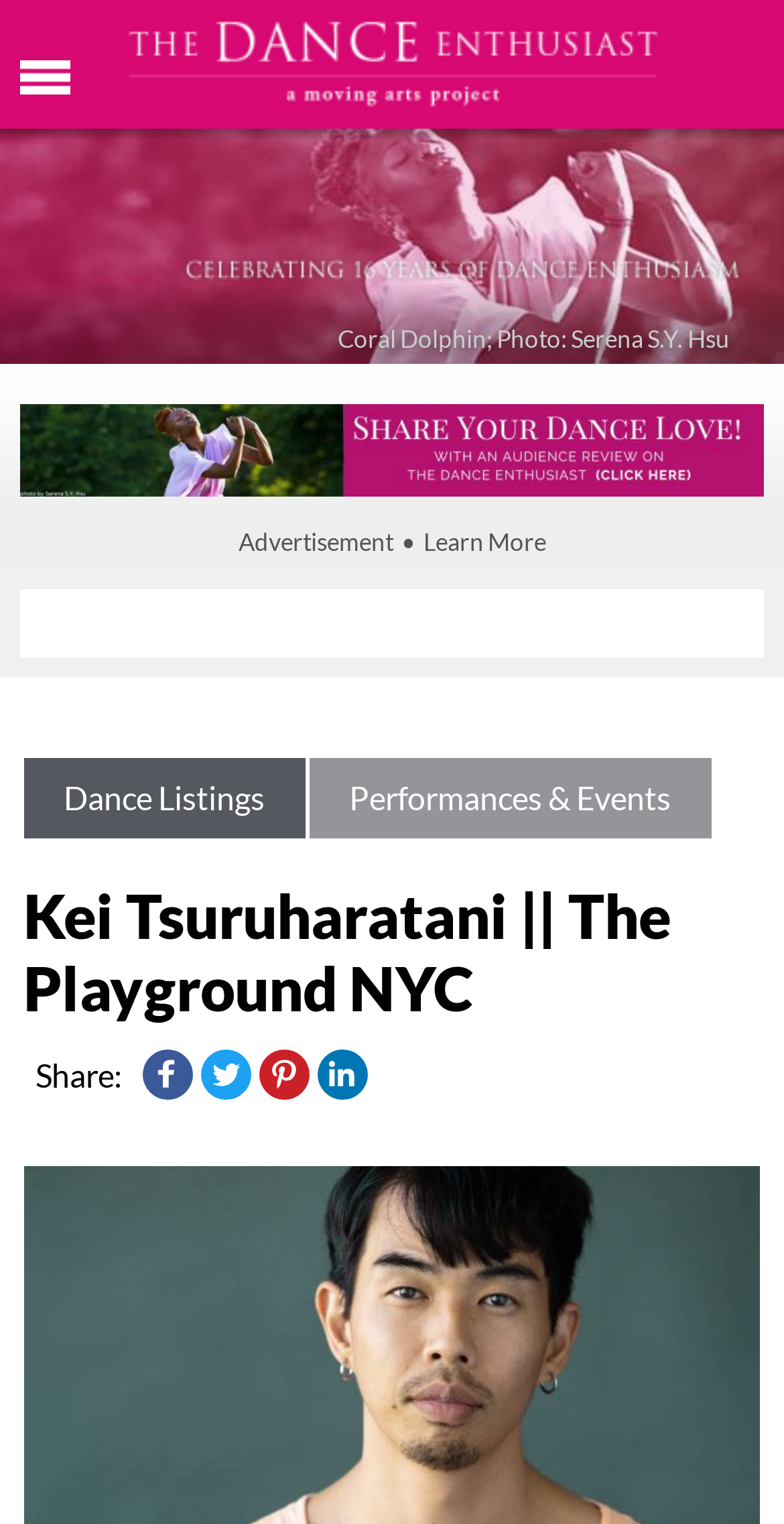Using the webpage screenshot, locate the HTML element that fits the following description and provide its bounding box: "parent_node: Advertisement • Learn More".

[0.026, 0.241, 0.974, 0.27]